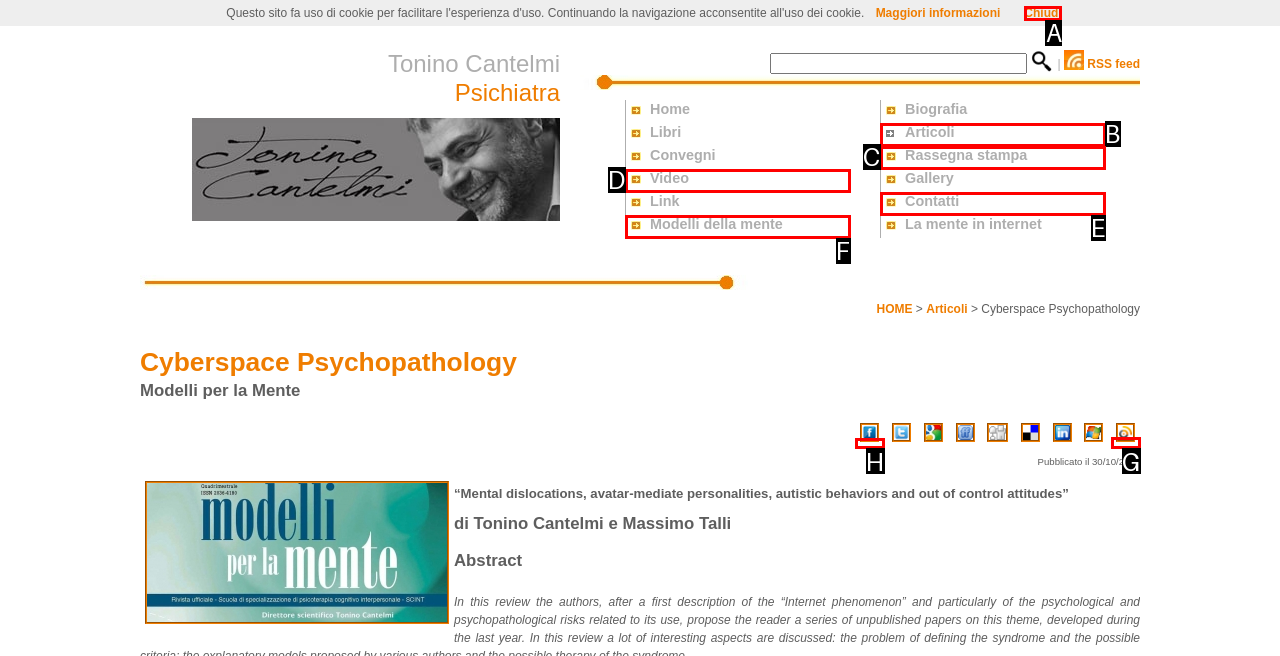Find the HTML element to click in order to complete this task: Check Facebook
Answer with the letter of the correct option.

H